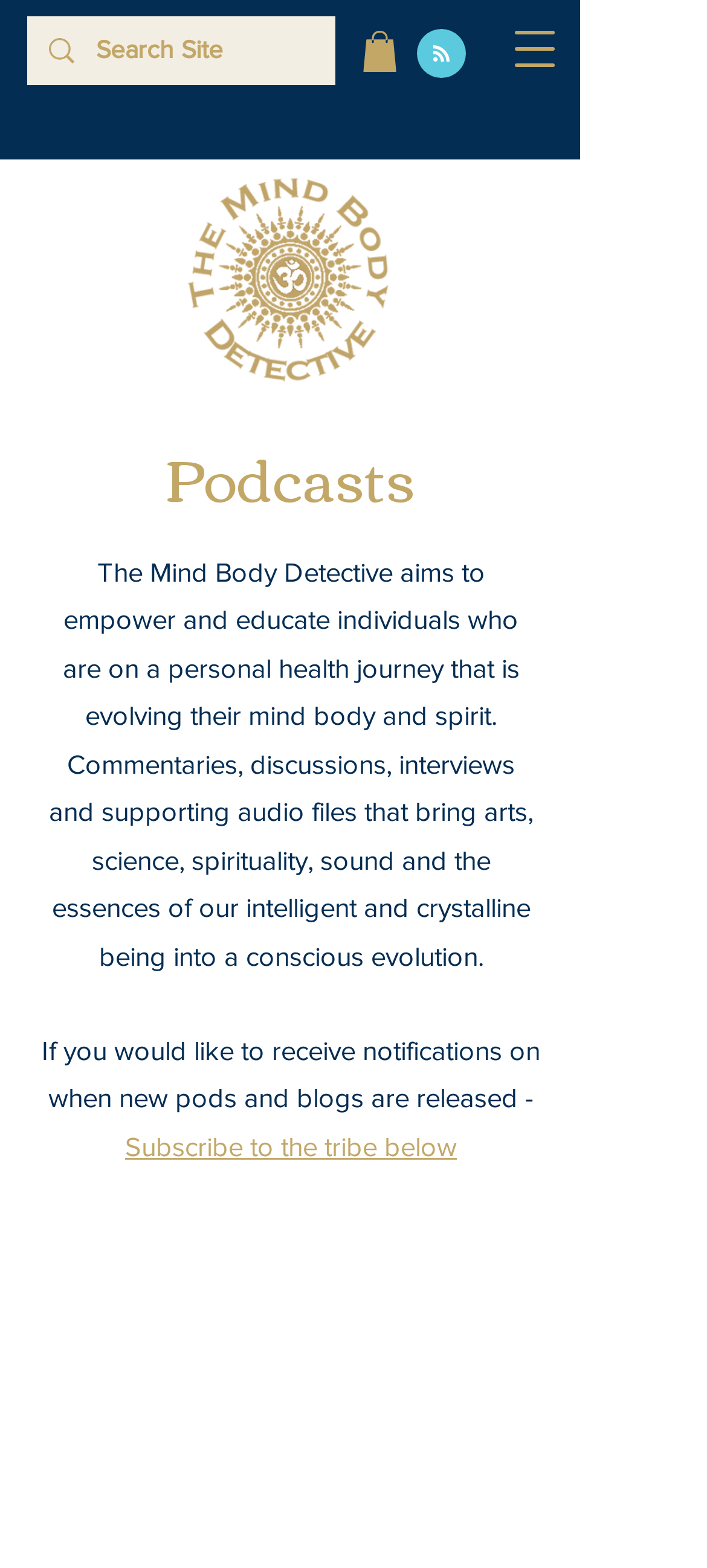Look at the image and give a detailed response to the following question: What type of content is available on the website?

The website provides podcasts and blogs, which is evident from the heading that says 'Podcasts' and the mention of 'new pods and blogs' in the subscription notification section.